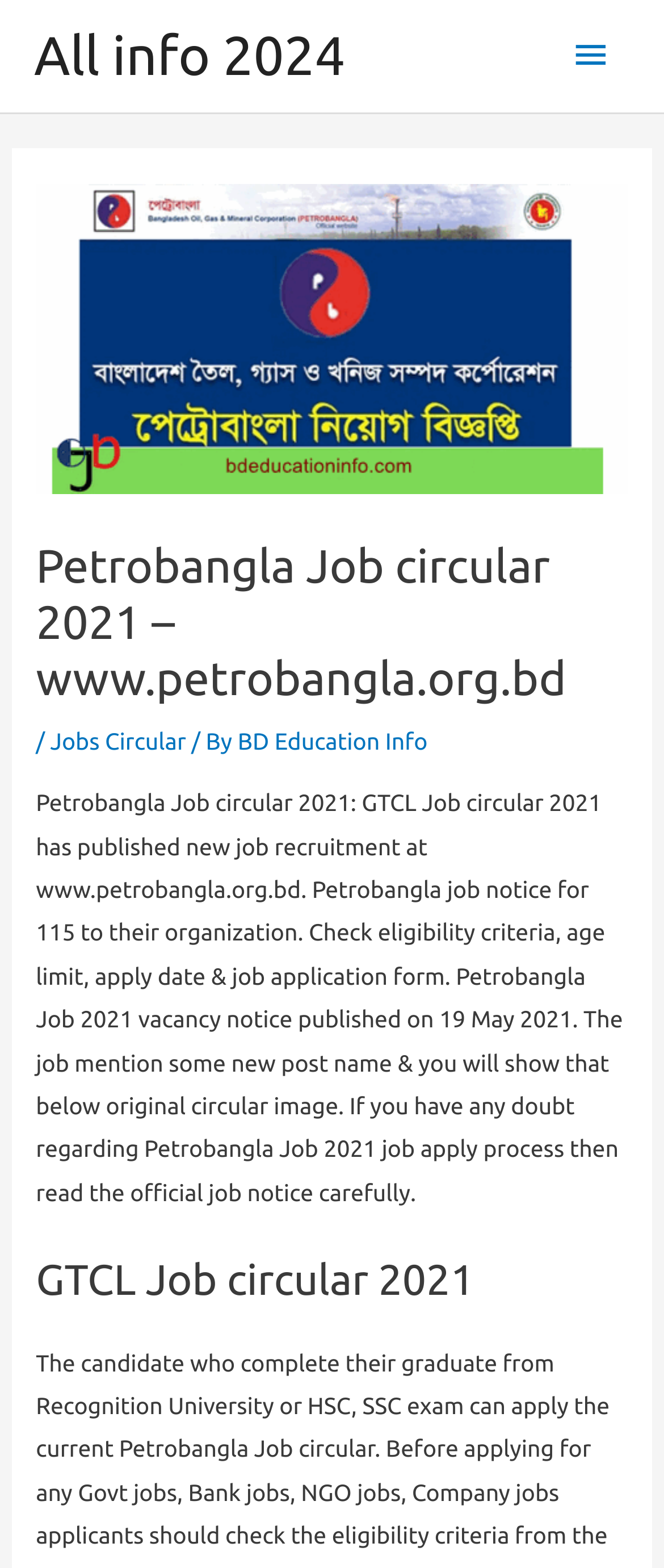Using the elements shown in the image, answer the question comprehensively: What is the name of the other job circular mentioned on the webpage?

The name of the other job circular mentioned on the webpage can be found in the heading section below the main content, where it is written 'GTCL Job circular 2021'.